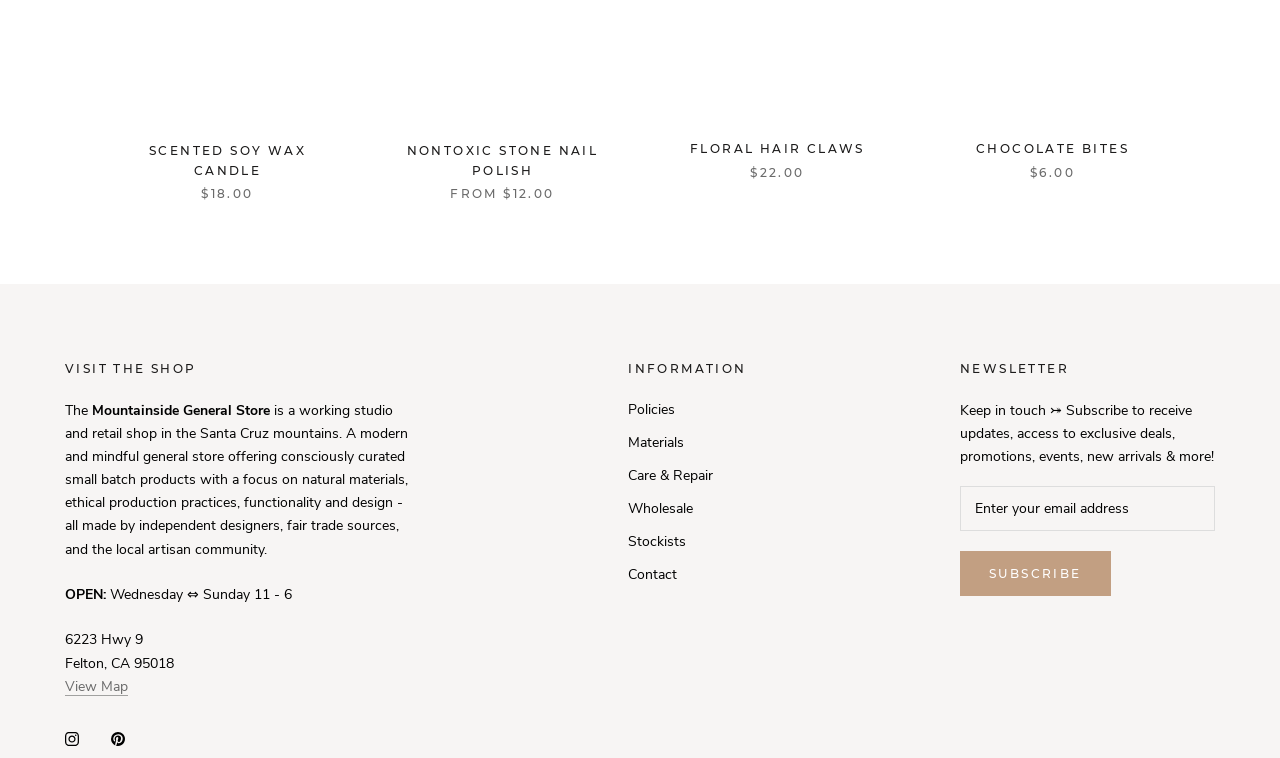Please provide the bounding box coordinates for the element that needs to be clicked to perform the instruction: "View product details of SCENTED SOY WAX CANDLE". The coordinates must consist of four float numbers between 0 and 1, formatted as [left, top, right, bottom].

[0.116, 0.188, 0.239, 0.234]